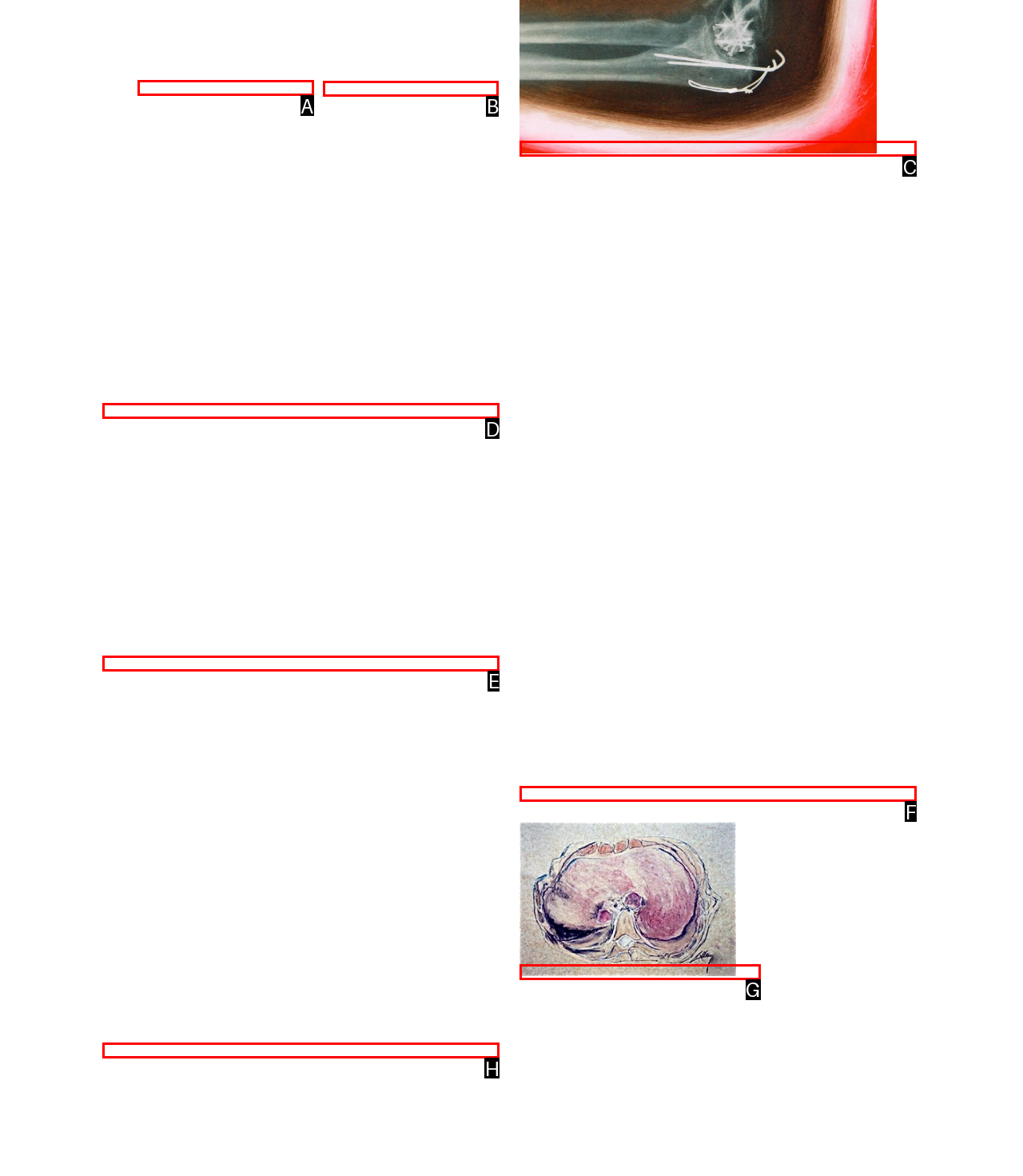Tell me which one HTML element I should click to complete the following task: Learn more about 'Internal Landscape', chalk, 9' x 12' Answer with the option's letter from the given choices directly.

H